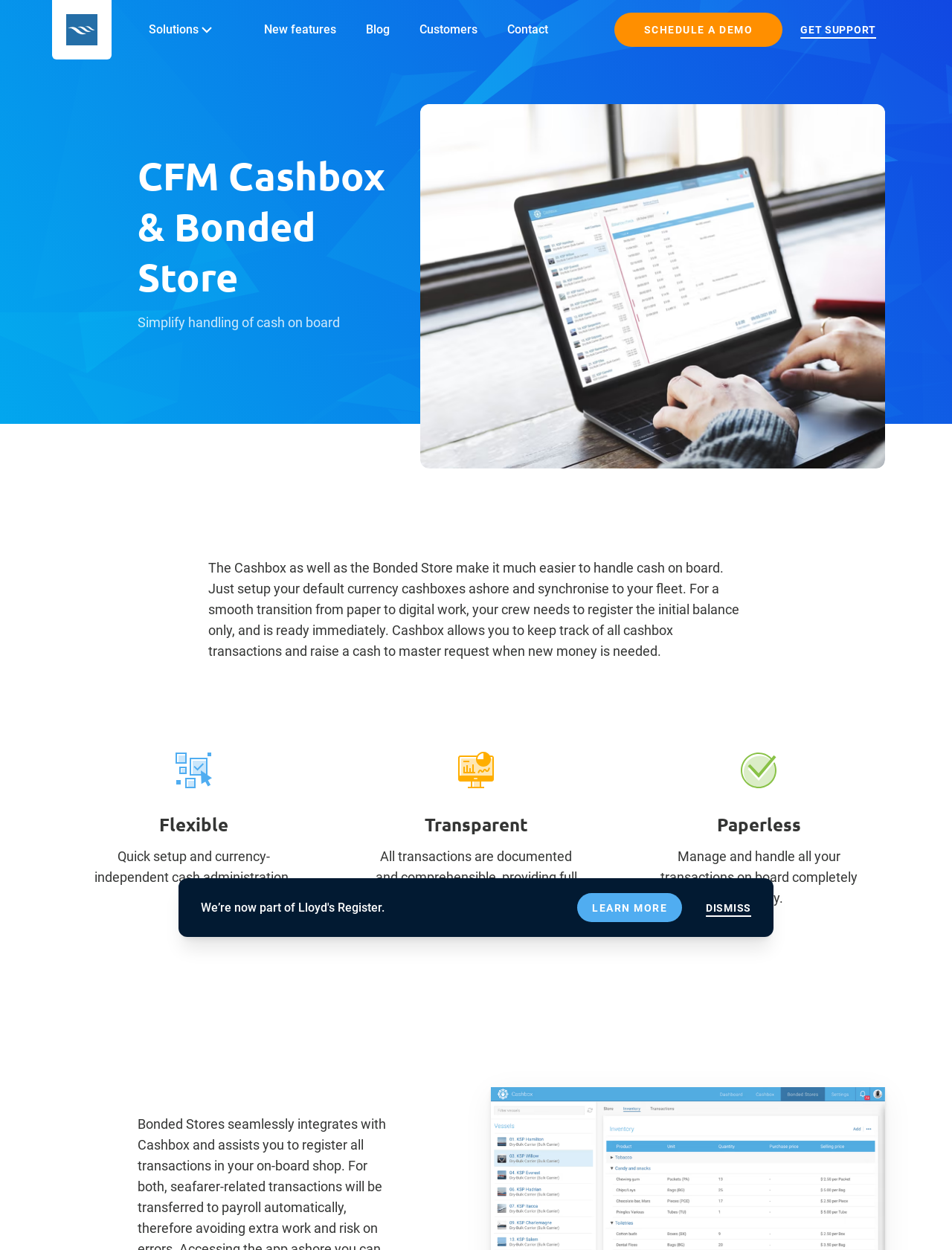Please answer the following query using a single word or phrase: 
What is the purpose of the Cashbox?

To handle cash on board